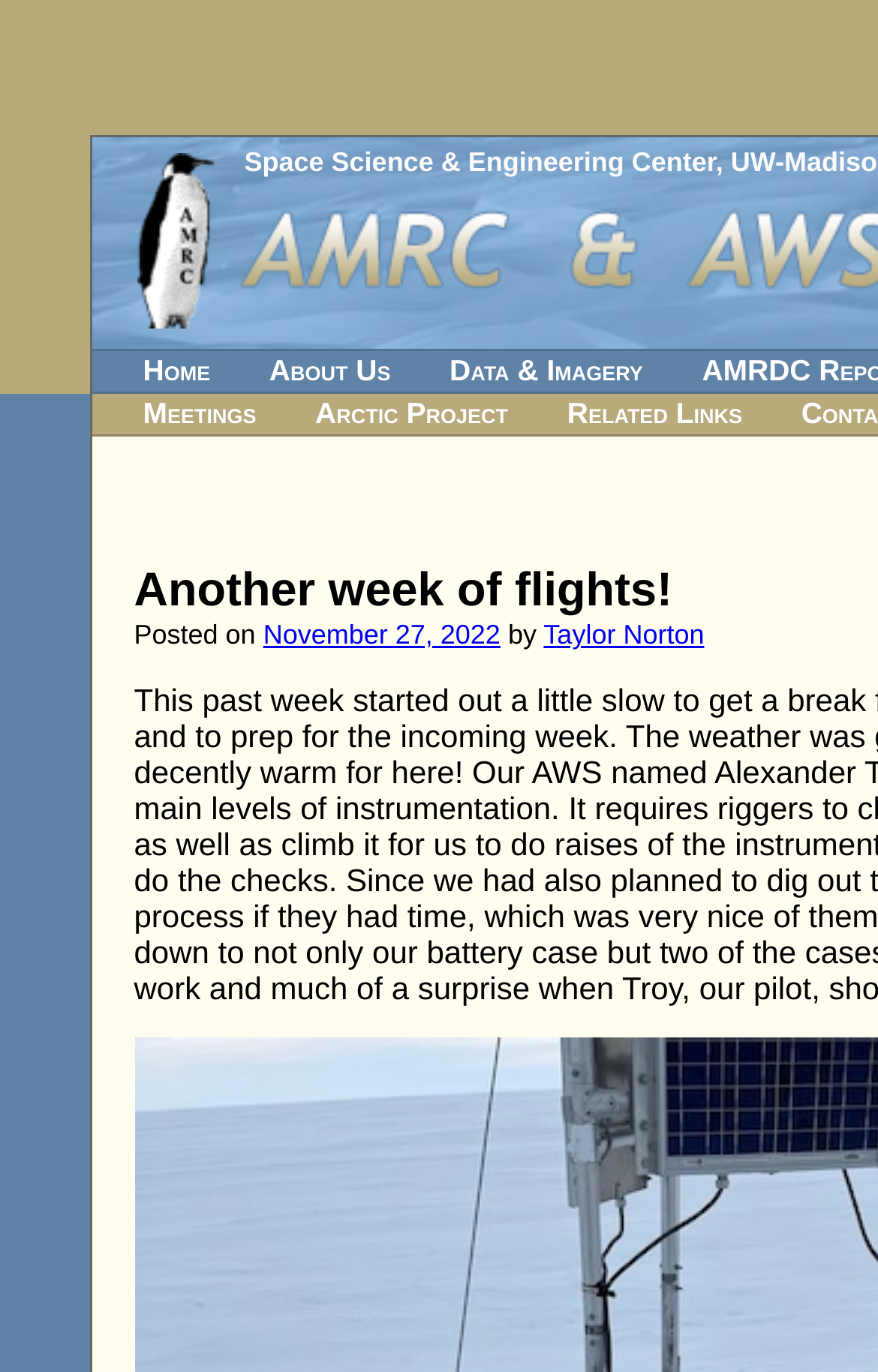How many sub-links are under the 'Related Links' category?
Give a one-word or short-phrase answer derived from the screenshot.

1